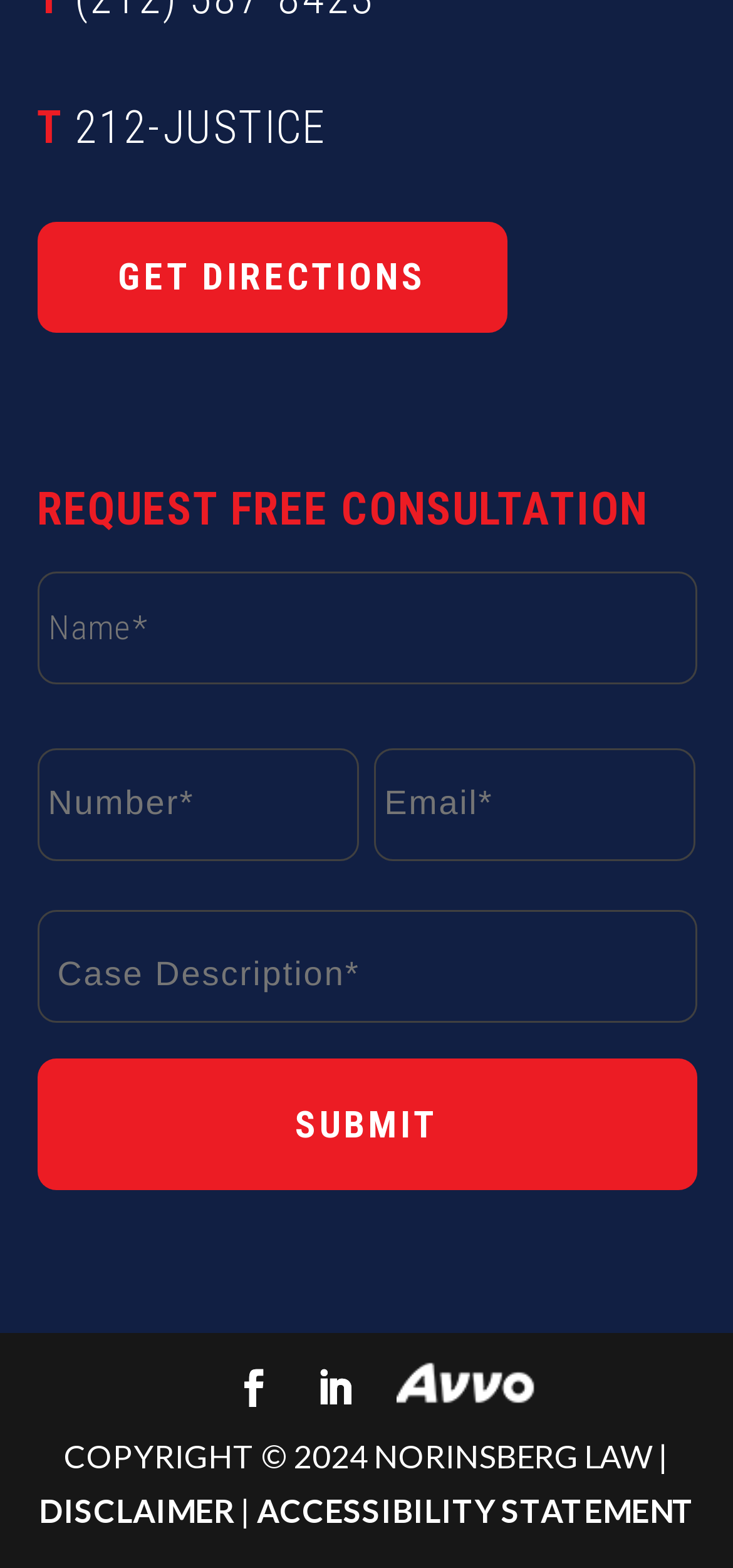Please specify the bounding box coordinates of the clickable region to carry out the following instruction: "Follow Norinsberg Law on social media". The coordinates should be four float numbers between 0 and 1, in the format [left, top, right, bottom].

[0.541, 0.875, 0.731, 0.9]